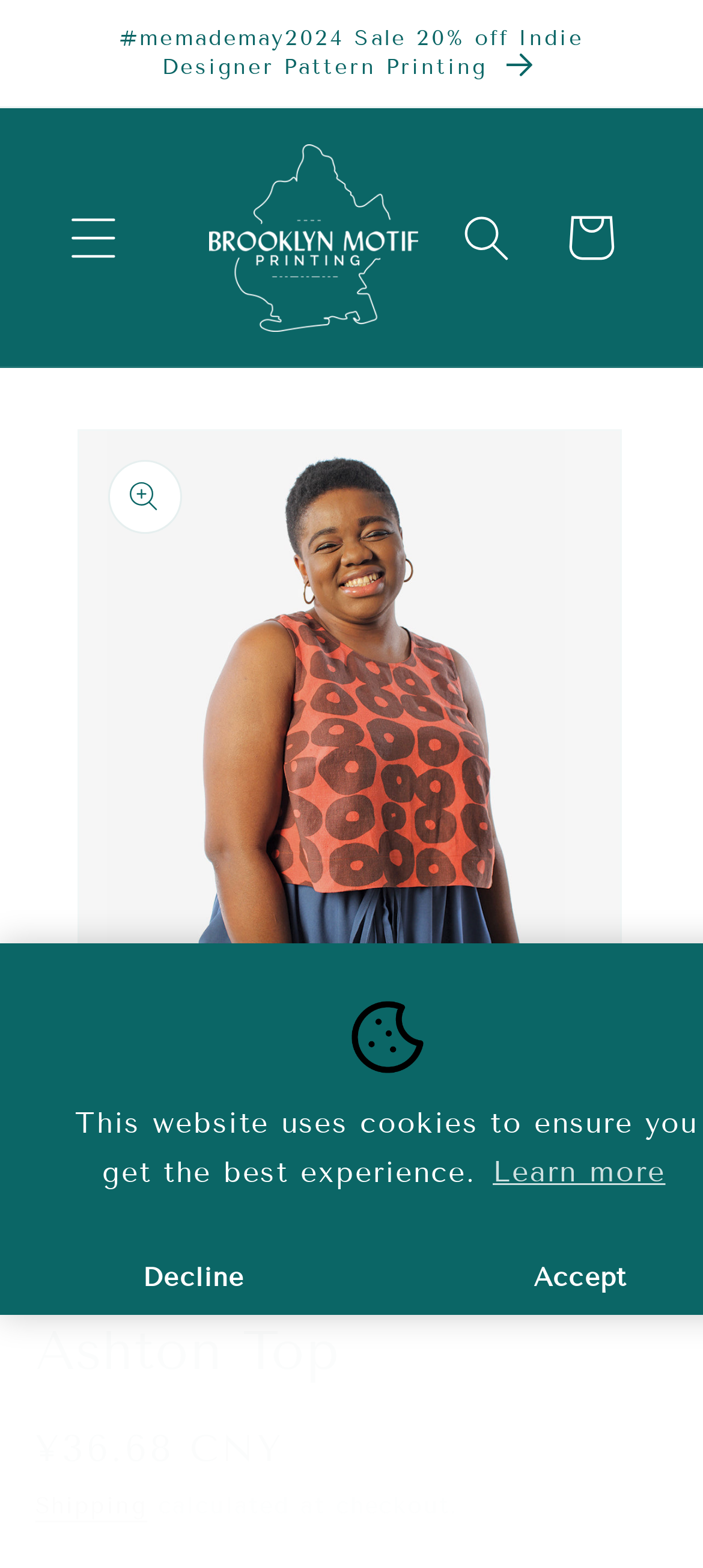Please answer the following question using a single word or phrase: 
What is the name of the top?

Ashton Top